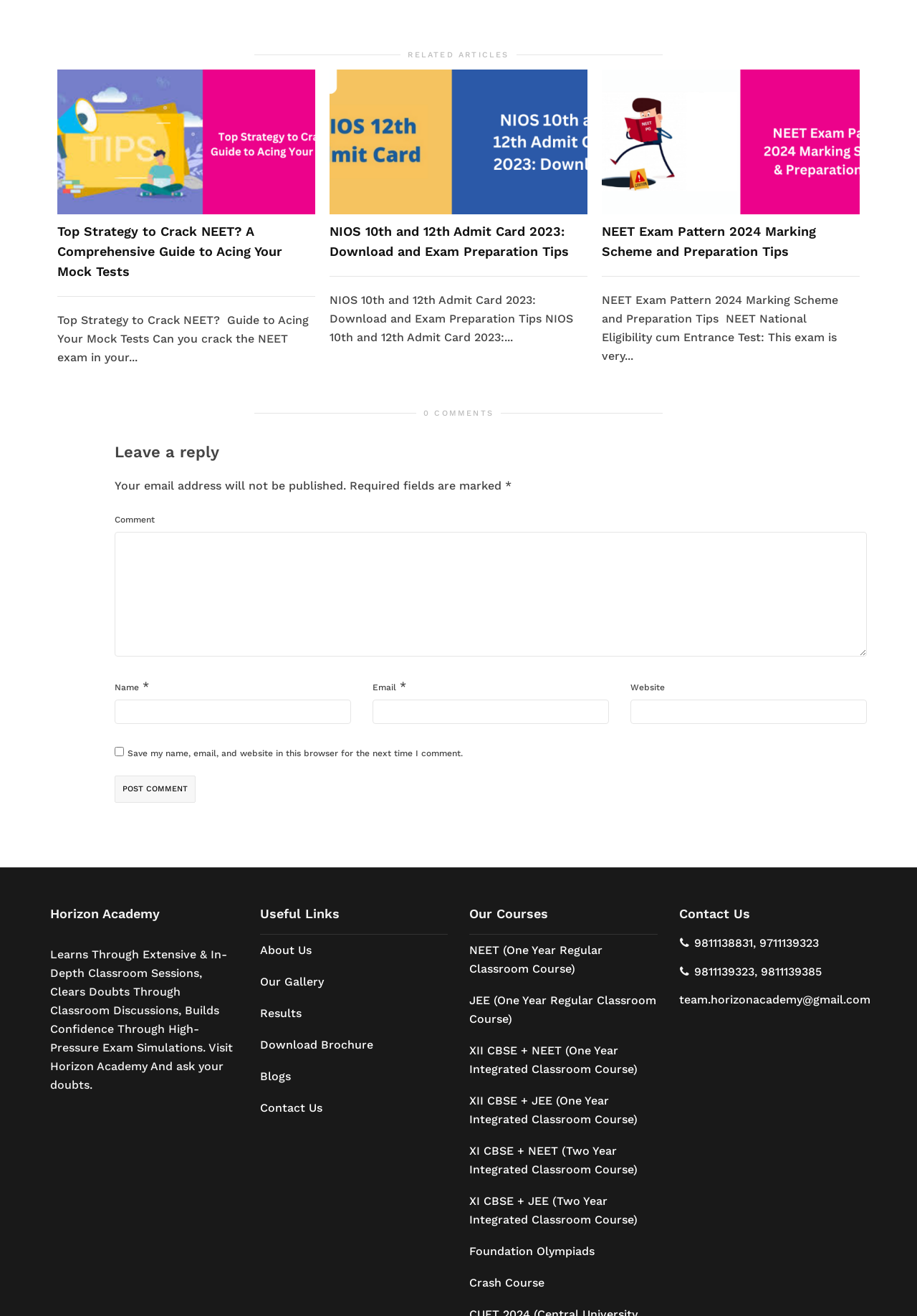Please find the bounding box coordinates of the element that you should click to achieve the following instruction: "Click the 'Post comment' button". The coordinates should be presented as four float numbers between 0 and 1: [left, top, right, bottom].

[0.125, 0.589, 0.213, 0.61]